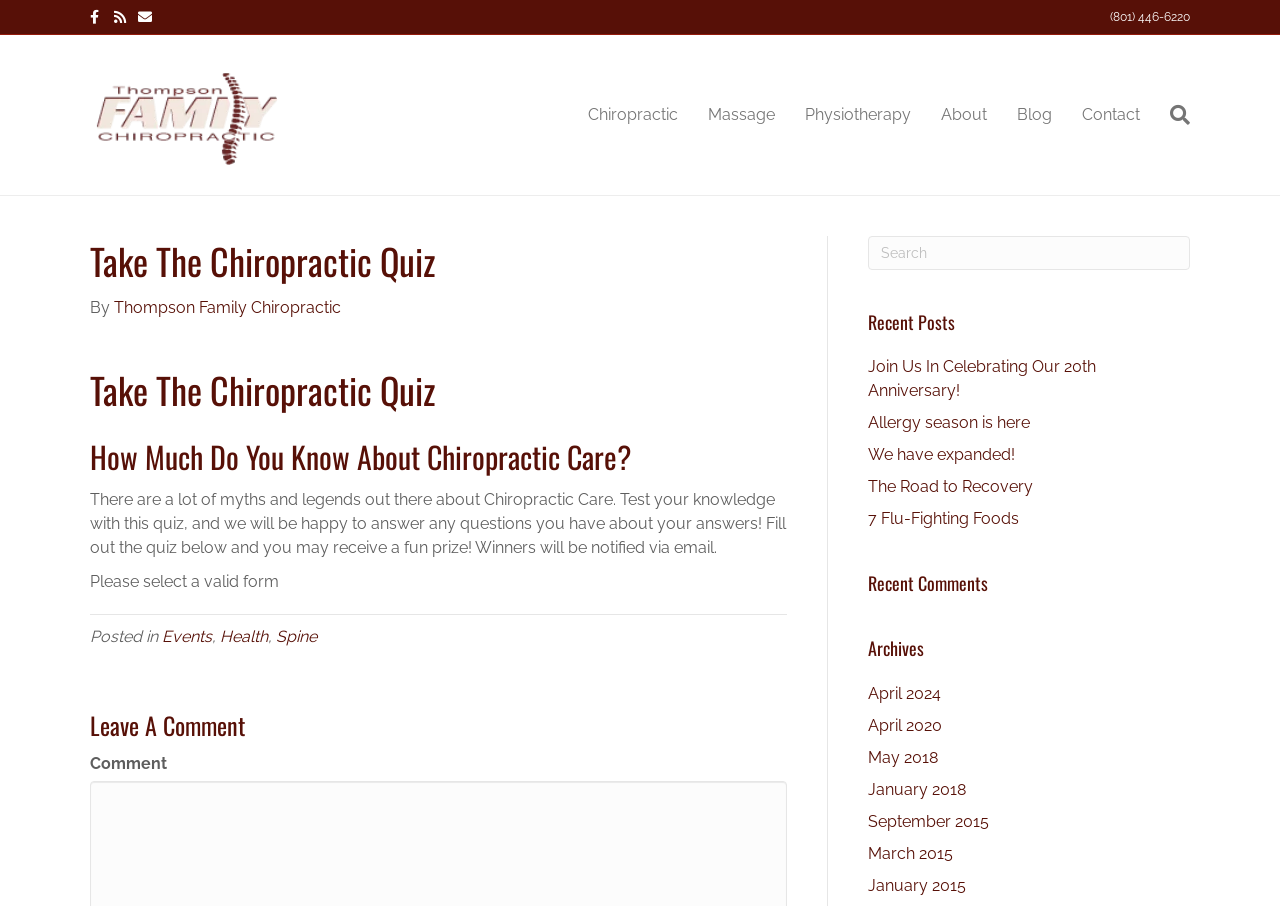What is the phone number to contact Thompson Family Chiropractic?
Could you answer the question with a detailed and thorough explanation?

I found the phone number by looking at the link element with the text '(801) 446-6220' located at the top right corner of the webpage, which is likely a contact information section.